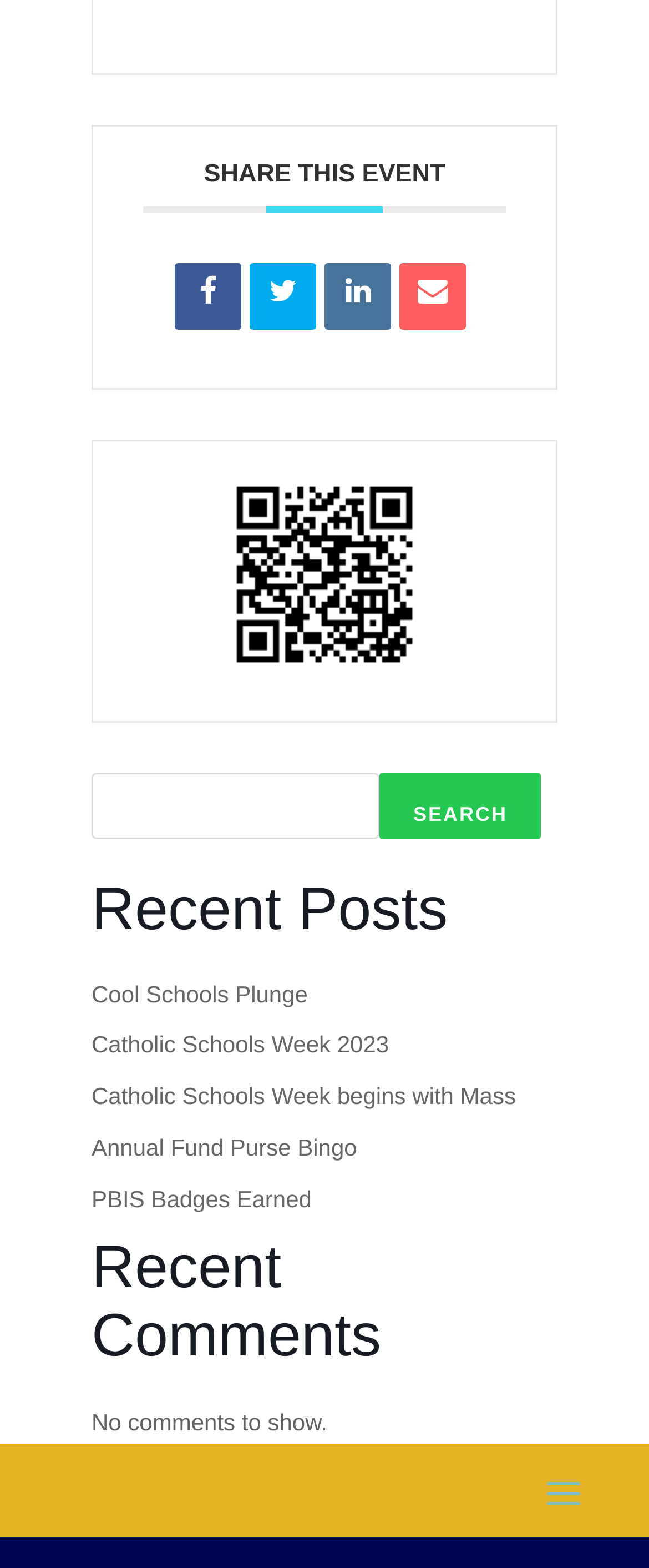Please identify the bounding box coordinates of the element that needs to be clicked to perform the following instruction: "Scan the QR code".

[0.346, 0.302, 0.654, 0.43]